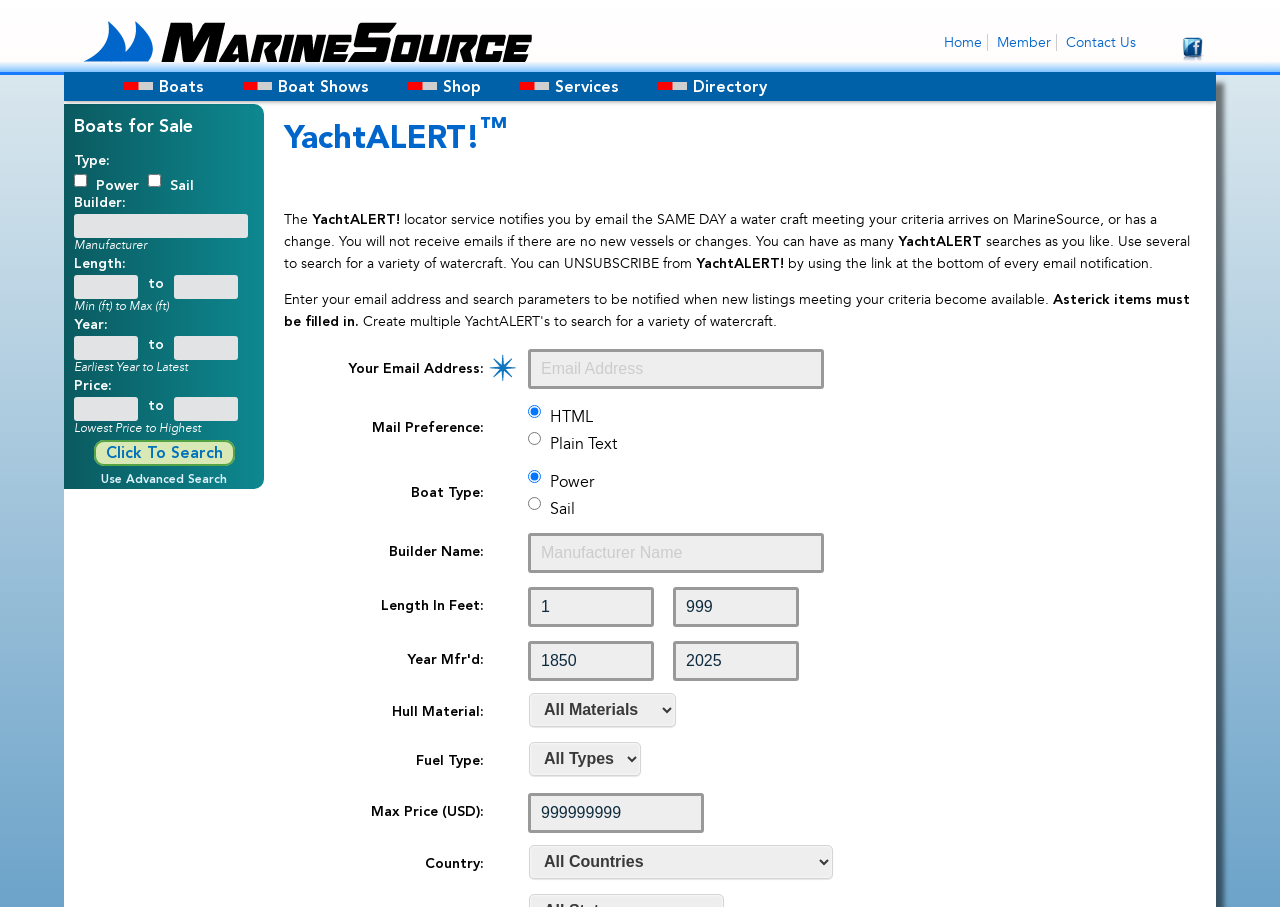Pinpoint the bounding box coordinates of the element to be clicked to execute the instruction: "RSVP for the 2024 Community Dinner".

None